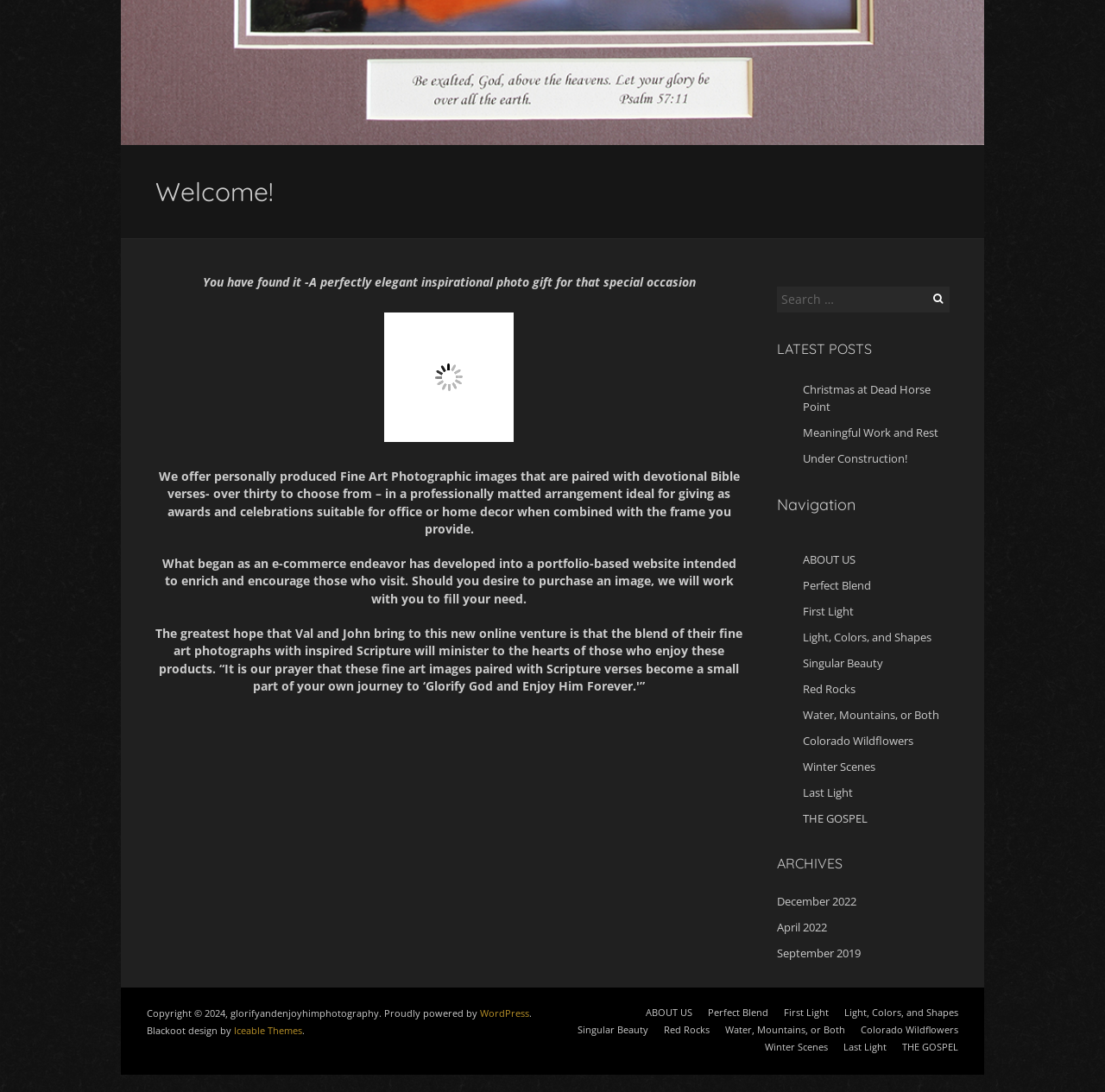Respond to the question below with a concise word or phrase:
What type of occasions are the images suitable for?

Awards and celebrations